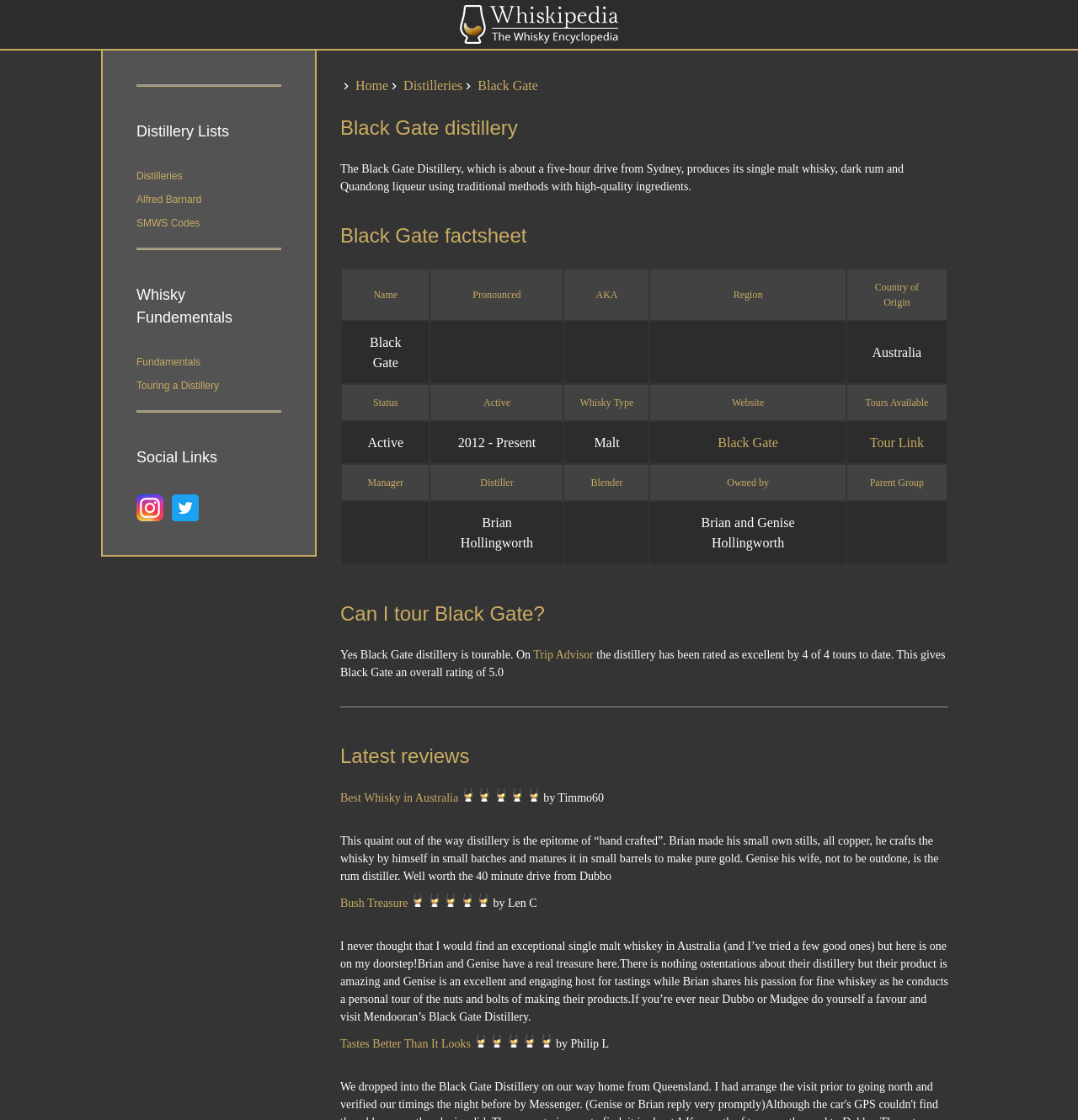Answer the following query concisely with a single word or phrase:
What is the name of the distillery?

Black Gate